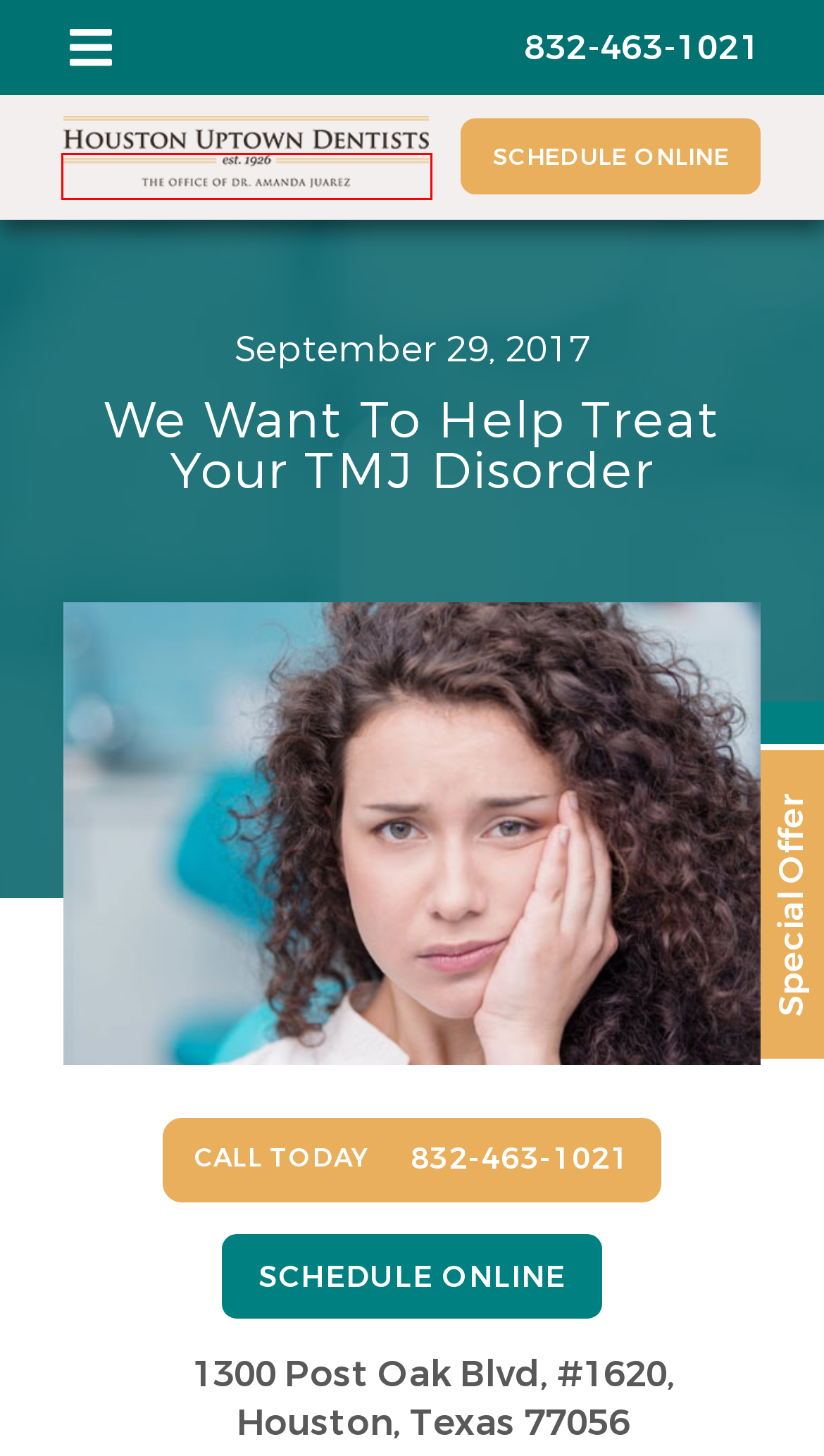Given a webpage screenshot with a red bounding box around a particular element, identify the best description of the new webpage that will appear after clicking on the element inside the red bounding box. Here are the candidates:
A. Stop Your Cavity With a Filling That Blends In | Houston Uptown Dentists
B. Blog - Dr. Amanda Juarez
C. Dentists Houston, TX | Houston Uptown Dentist
D. Patient Testimonials Houston, TX | Houston Uptown Dentists
E. Sitemap - Dr. Amanda Juarez
F. Dental Crowns Make Life More Enjoyable Houston, TX | Dr. Juarez
G. Book an Appointment
H. Contact Us - Dr. Amanda Juarez

C